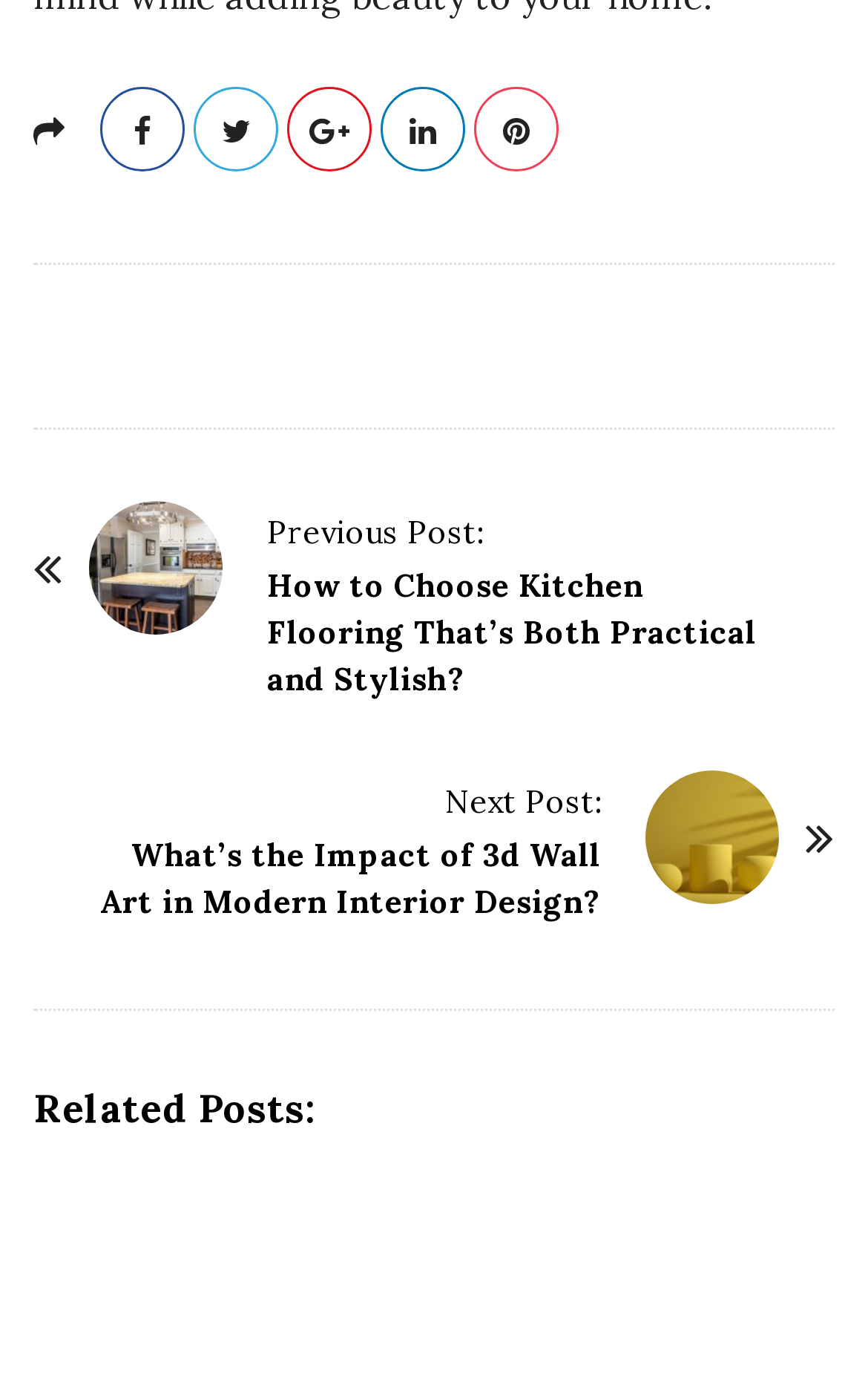Utilize the details in the image to give a detailed response to the question: What is the category of the posts?

The category of the posts is interior design, which can be inferred from the topics of the posts, such as kitchen flooring and 3D wall art, which are related to interior design.